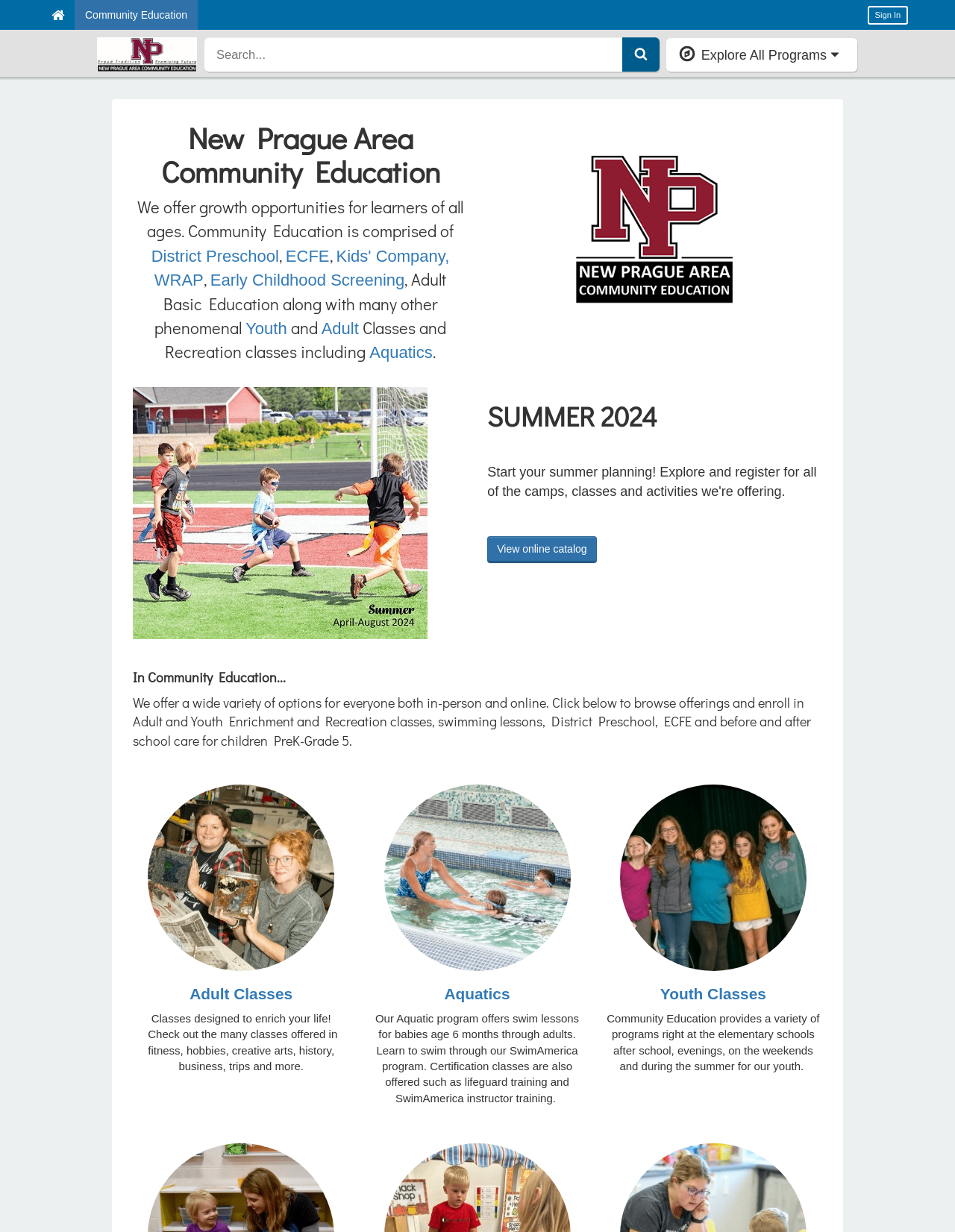Please find the bounding box coordinates of the element that must be clicked to perform the given instruction: "Explore all programs". The coordinates should be four float numbers from 0 to 1, i.e., [left, top, right, bottom].

[0.697, 0.031, 0.898, 0.058]